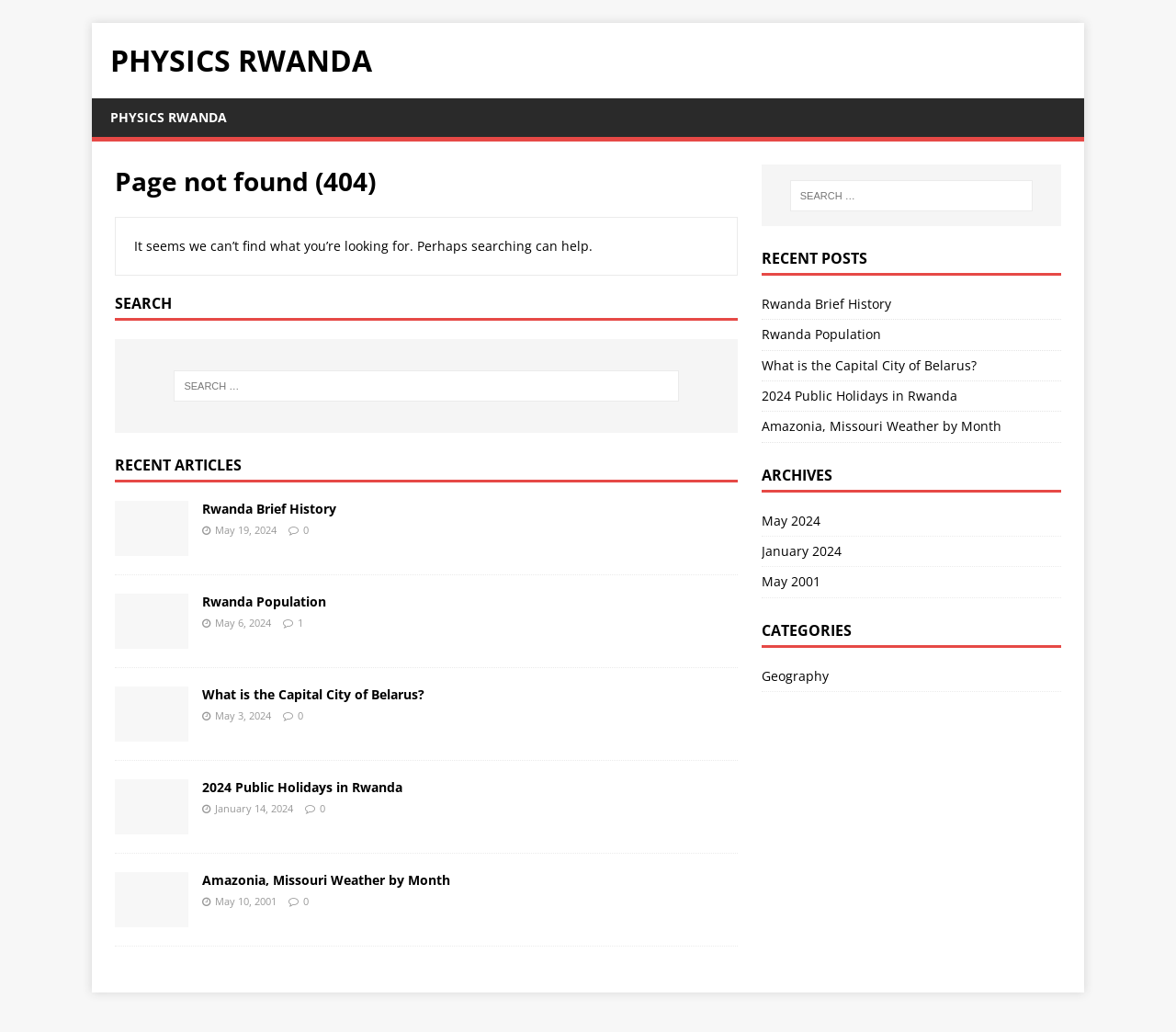Please locate the bounding box coordinates of the element's region that needs to be clicked to follow the instruction: "Browse categories". The bounding box coordinates should be provided as four float numbers between 0 and 1, i.e., [left, top, right, bottom].

[0.647, 0.602, 0.902, 0.627]